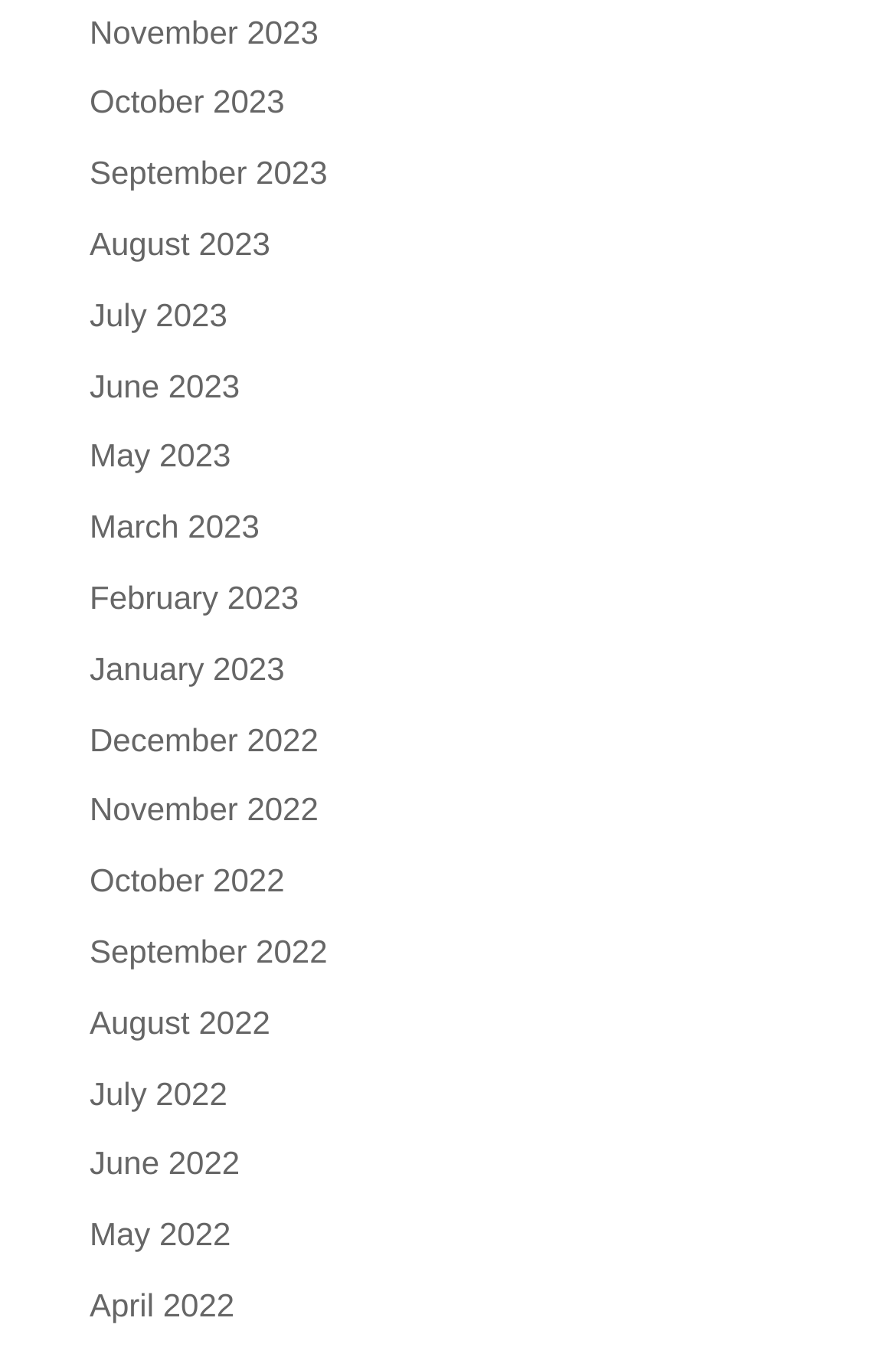Utilize the details in the image to give a detailed response to the question: How many months are listed?

I counted the number of links on the webpage, each representing a month, from November 2023 to April 2022, and found a total of 17 months listed.